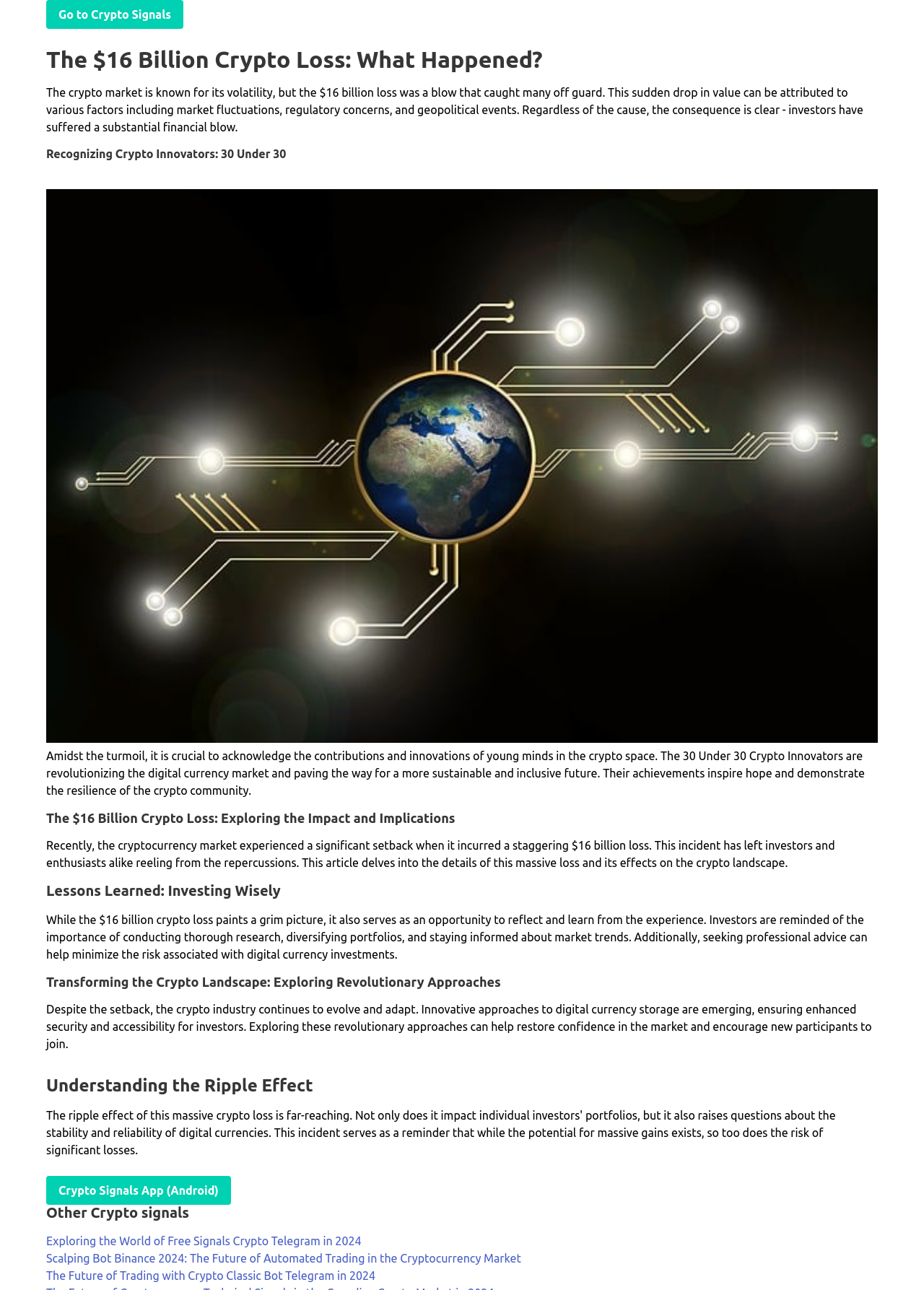What is emerging in the crypto industry?
Using the visual information, reply with a single word or short phrase.

Innovative approaches